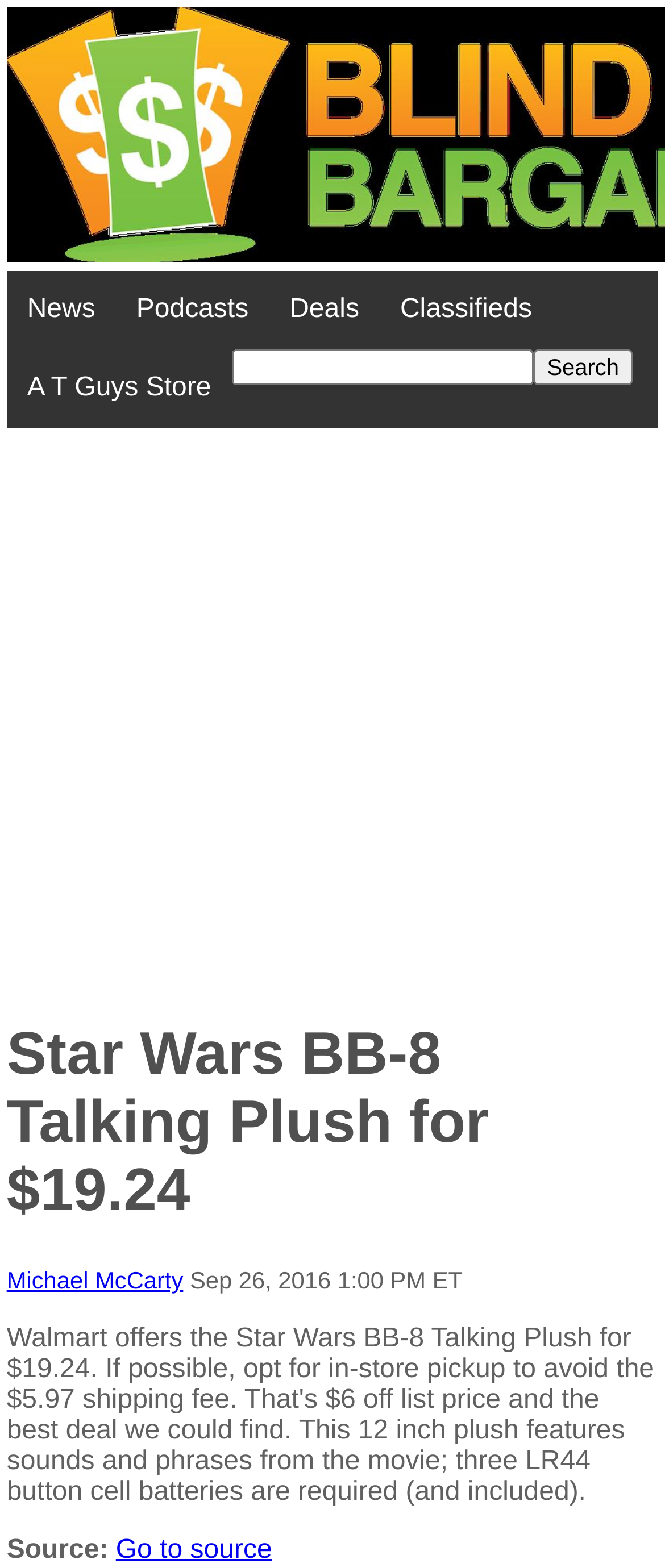Please determine the bounding box coordinates of the element's region to click for the following instruction: "Visit A T Guys Store".

[0.01, 0.223, 0.348, 0.273]